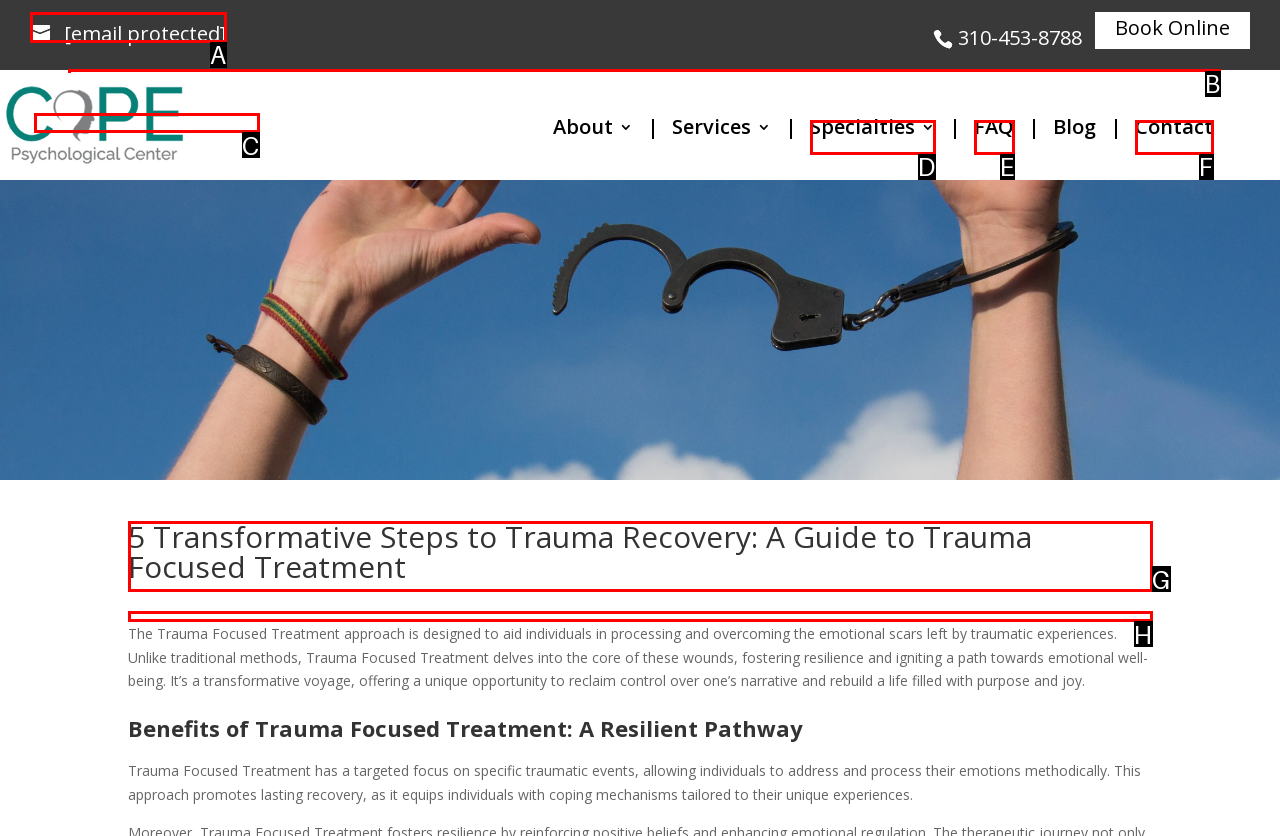Tell me which one HTML element best matches the description: name="s" placeholder="Search …" title="Search for:" Answer with the option's letter from the given choices directly.

B